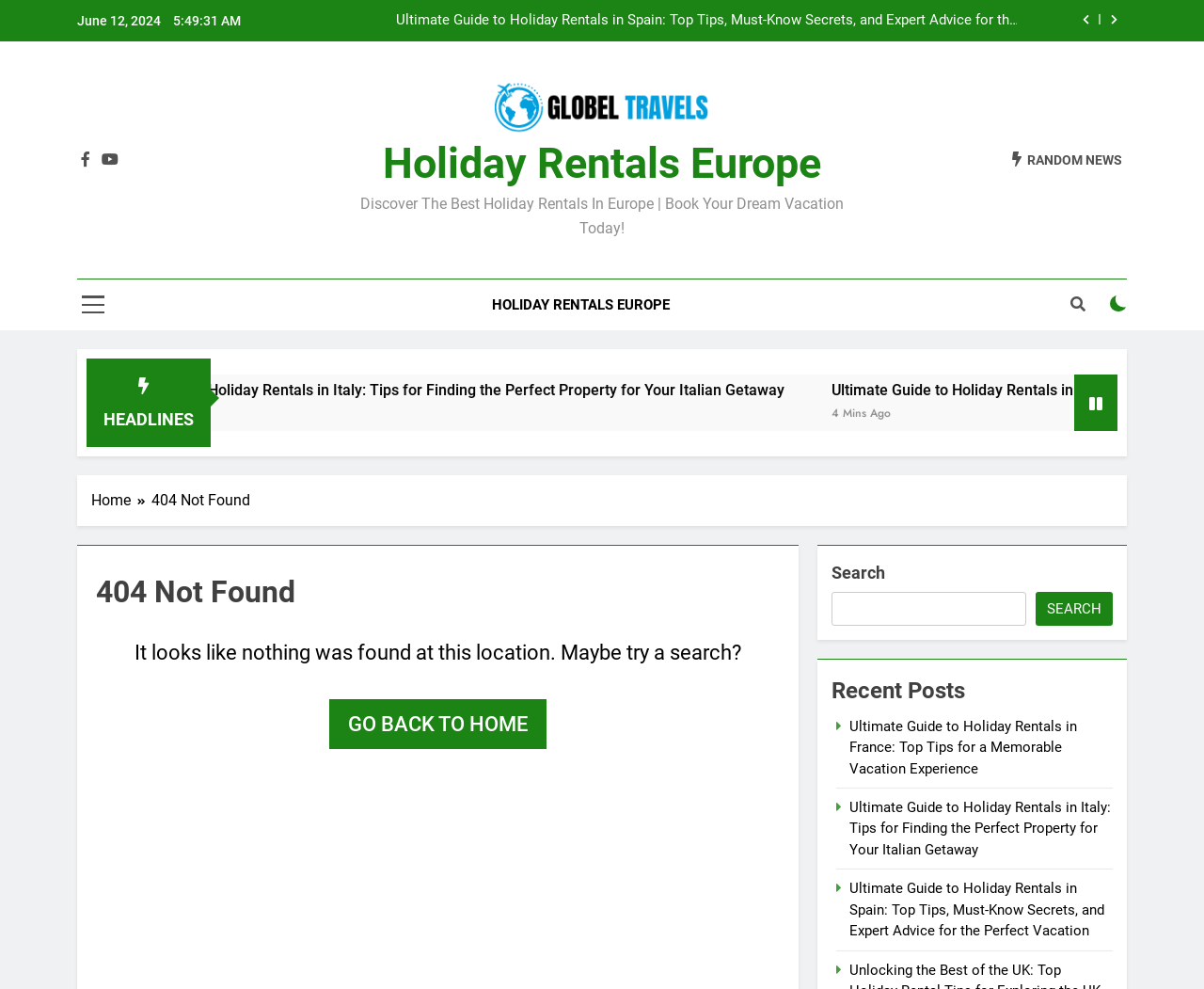Using the information shown in the image, answer the question with as much detail as possible: What type of content is listed under 'Recent Posts'?

I found the list of recent posts by looking at the heading element with the text 'Recent Posts'. The links listed under this heading all have titles related to holiday rentals, such as 'Ultimate Guide to Holiday Rentals in France' and 'Ultimate Guide to Holiday Rentals in Italy'. This suggests that the recent posts are guides to holiday rentals in different countries.